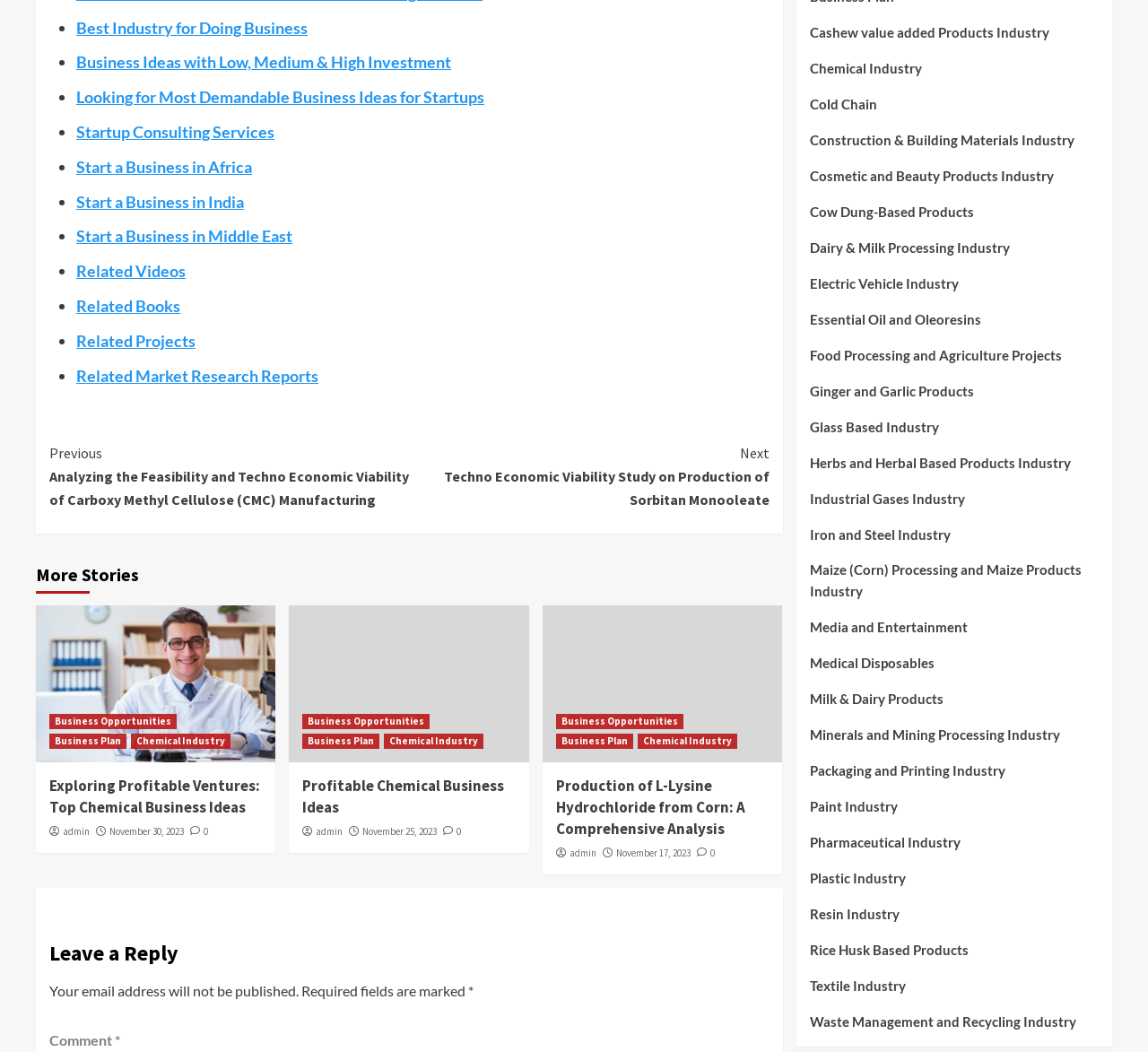Please find the bounding box coordinates of the element that you should click to achieve the following instruction: "Click on 'Best Industry for Doing Business'". The coordinates should be presented as four float numbers between 0 and 1: [left, top, right, bottom].

[0.066, 0.016, 0.268, 0.035]